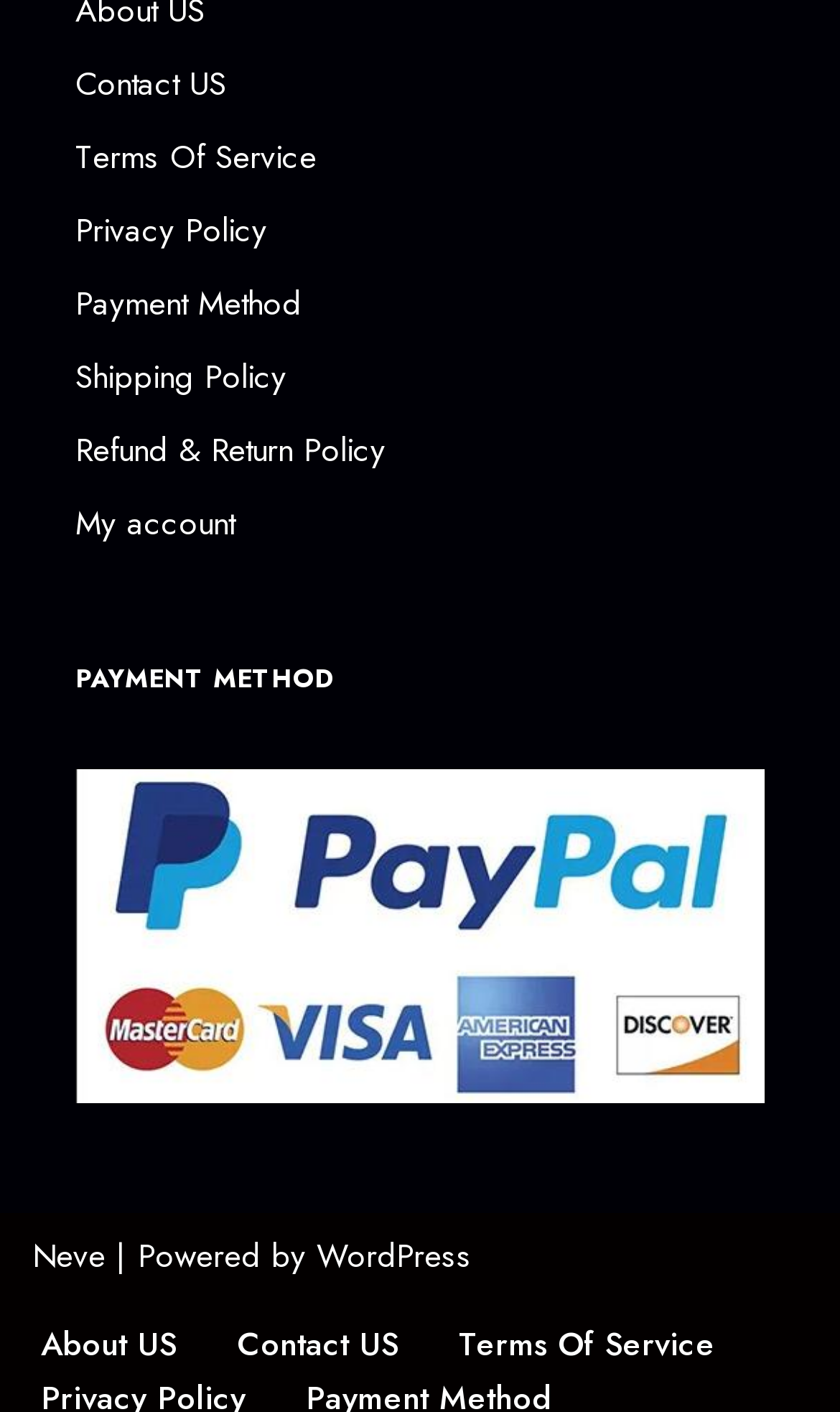Please respond to the question with a concise word or phrase:
What is the text above the description list?

PAYMENT METHOD